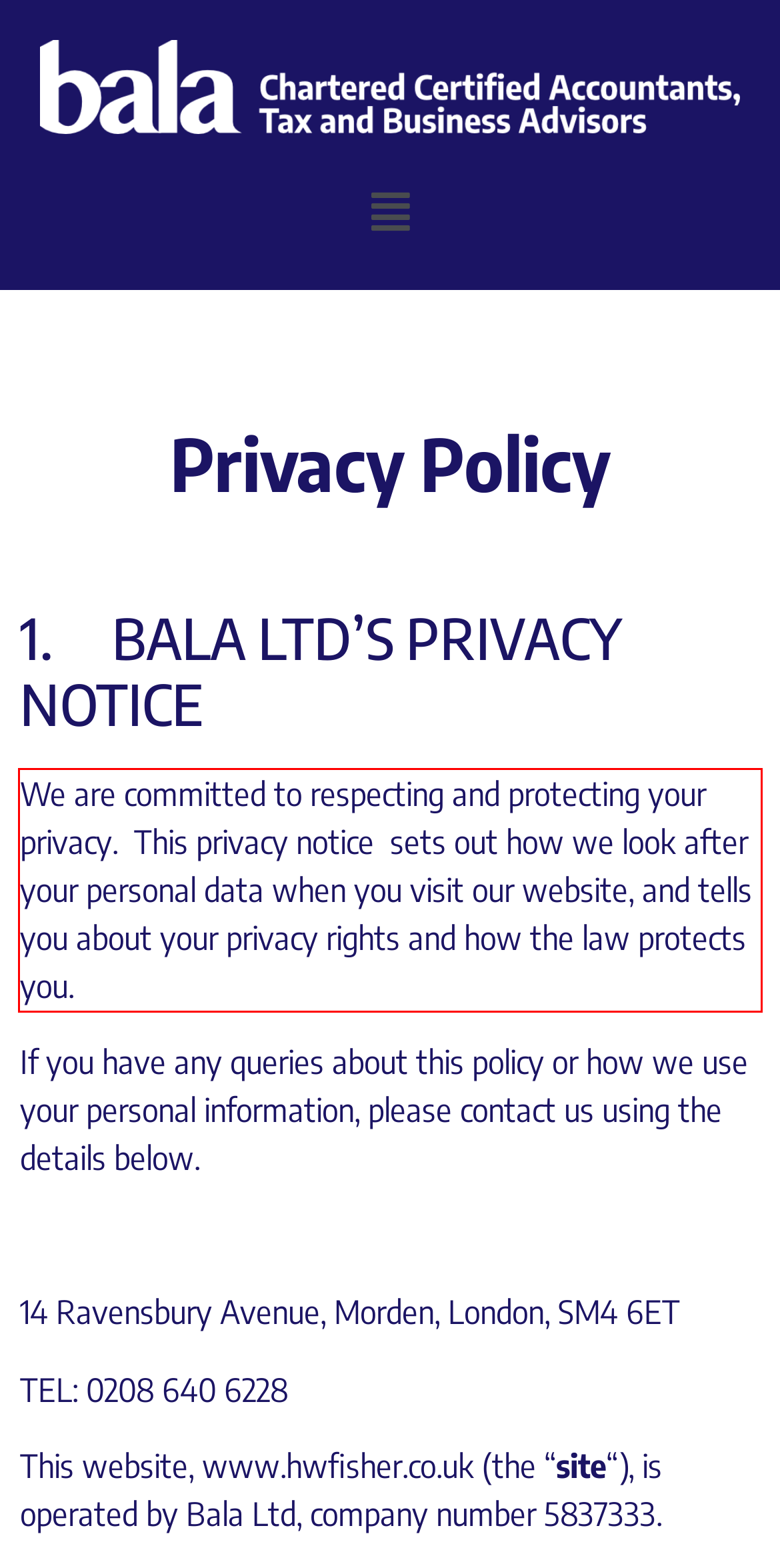Review the screenshot of the webpage and recognize the text inside the red rectangle bounding box. Provide the extracted text content.

We are committed to respecting and protecting your privacy. This privacy notice sets out how we look after your personal data when you visit our website, and tells you about your privacy rights and how the law protects you.